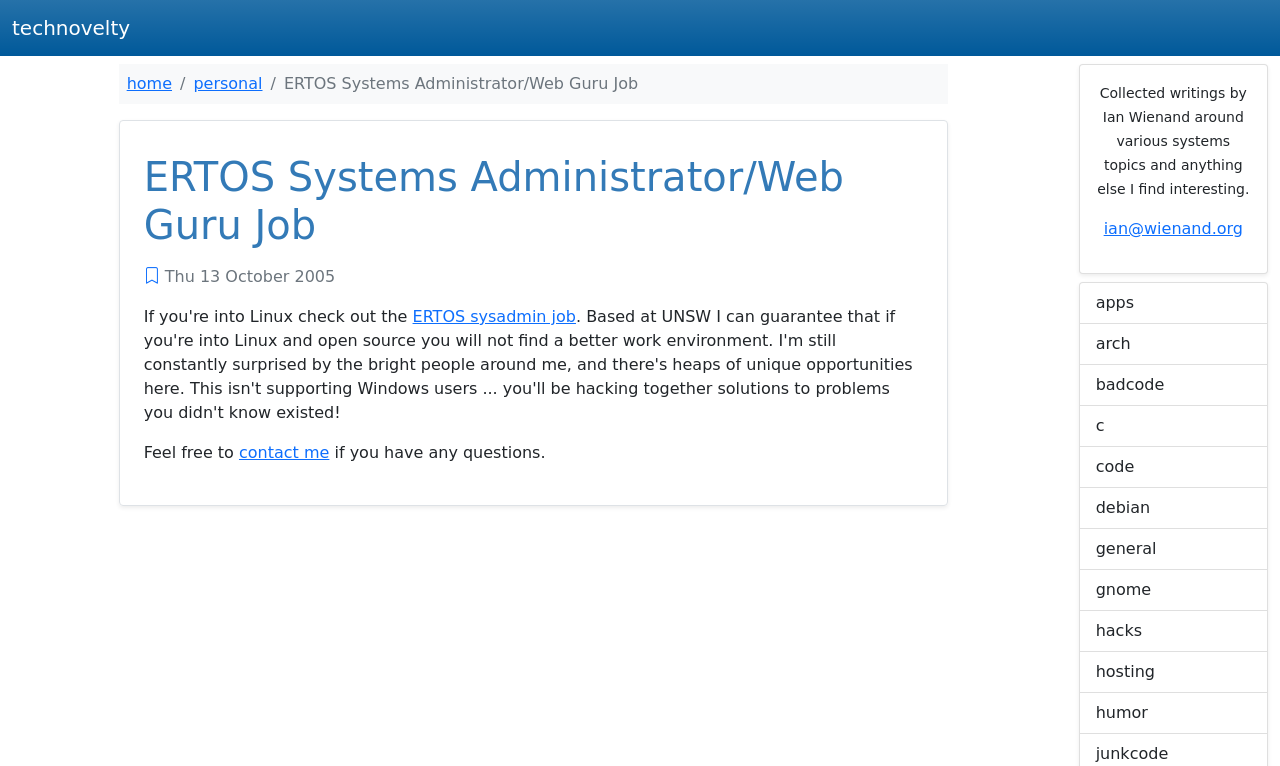What is the job title mentioned on the webpage?
Please answer the question with as much detail and depth as you can.

I found the job title by looking at the StaticText element with the text 'ERTOS Systems Administrator/Web Guru Job' which is a child of the article element.